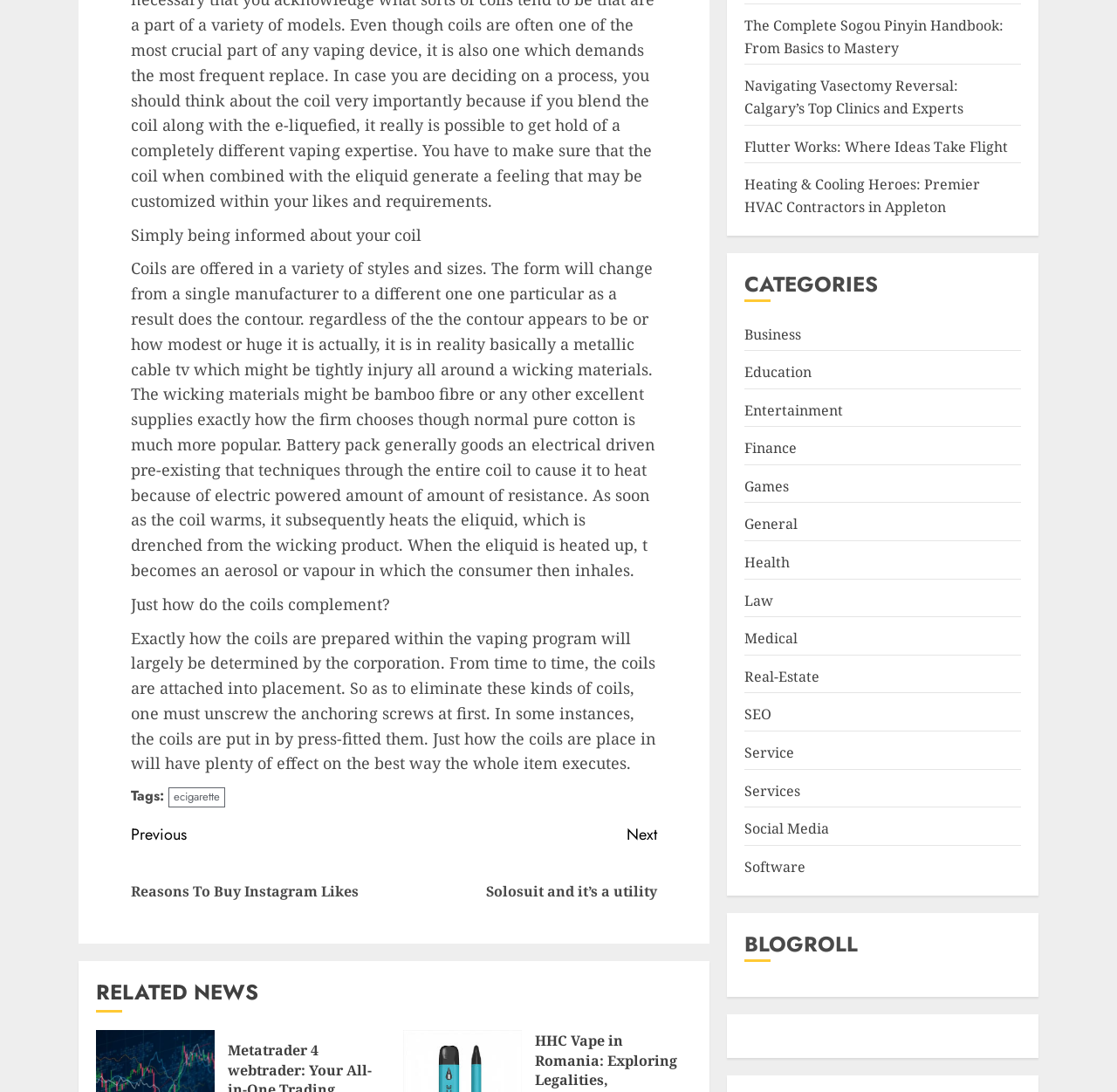Locate and provide the bounding box coordinates for the HTML element that matches this description: "General".

[0.667, 0.471, 0.714, 0.49]